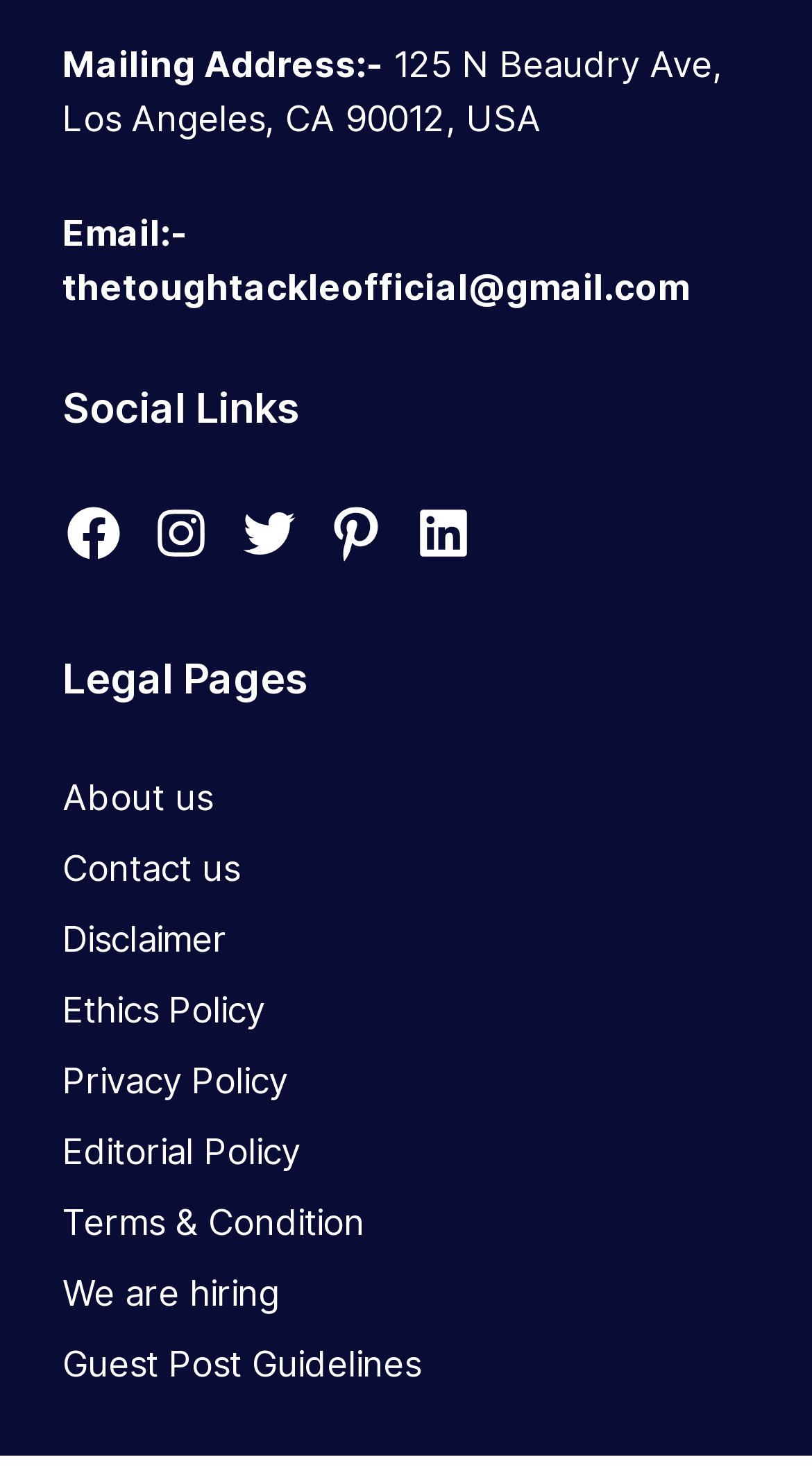Refer to the screenshot and answer the following question in detail:
How many links are there under the 'Legal Pages' section?

I counted the number of link elements under the complementary element with the heading 'Legal Pages' and found 9 links.